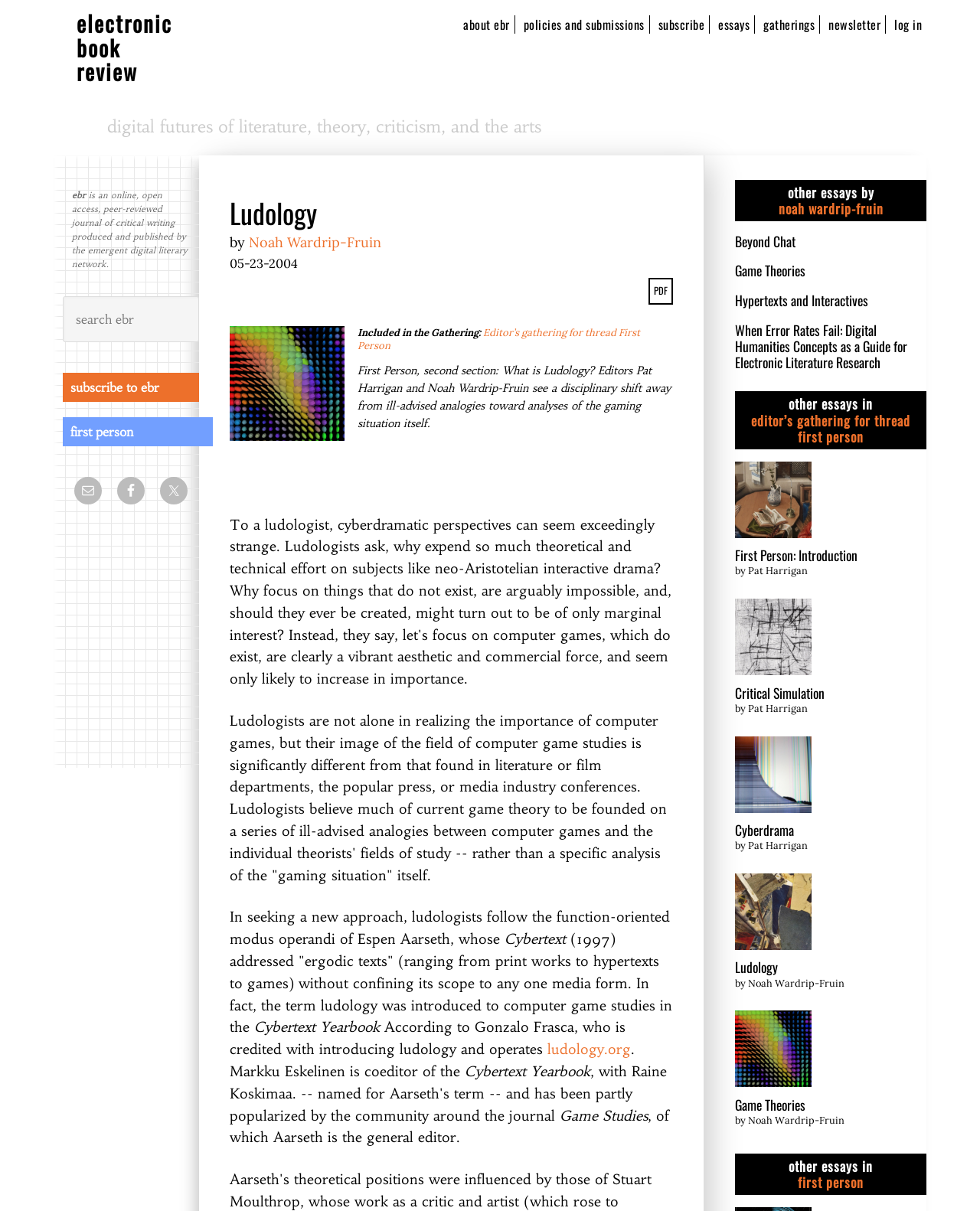What is the name of the journal?
Using the information from the image, provide a comprehensive answer to the question.

I found the answer by looking at the secondary sidebar section, where it says 'ebr is an online, open access, peer-reviewed journal of critical writing produced and published by the emergent digital literary network.'